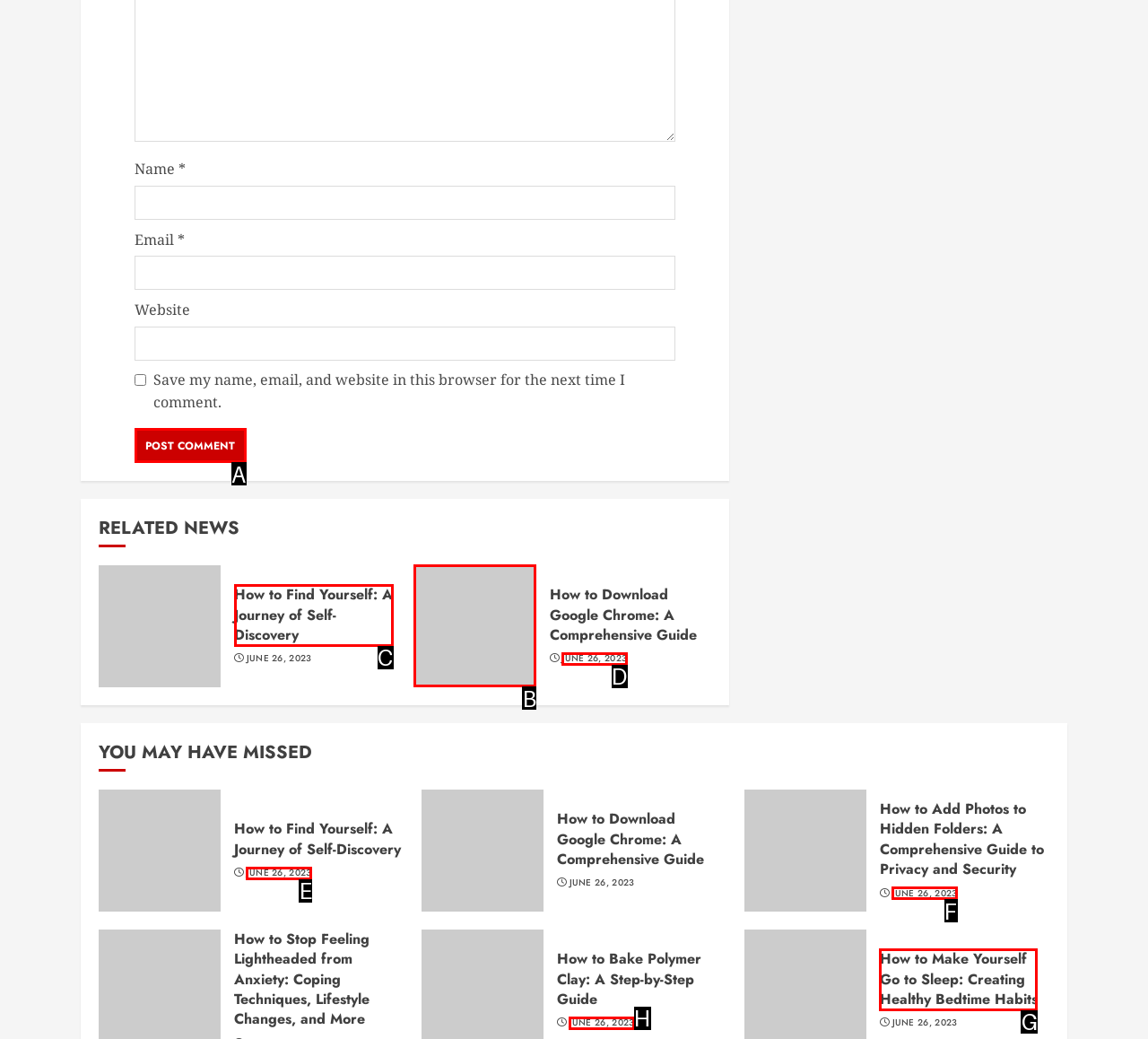Using the description: June 26, 2023, find the HTML element that matches it. Answer with the letter of the chosen option.

D